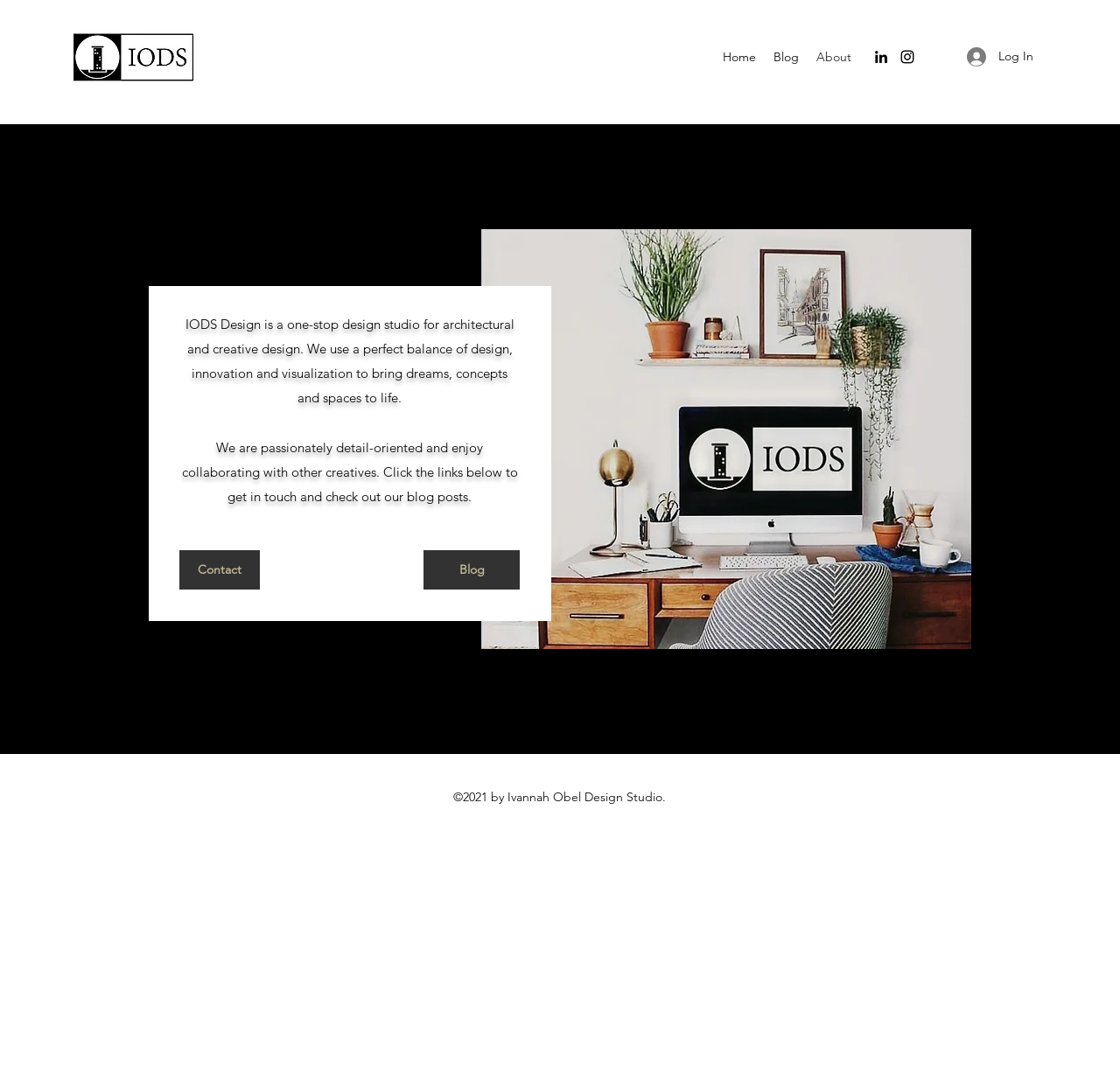Determine the bounding box coordinates for the clickable element to execute this instruction: "View the blog". Provide the coordinates as four float numbers between 0 and 1, i.e., [left, top, right, bottom].

[0.683, 0.041, 0.721, 0.065]